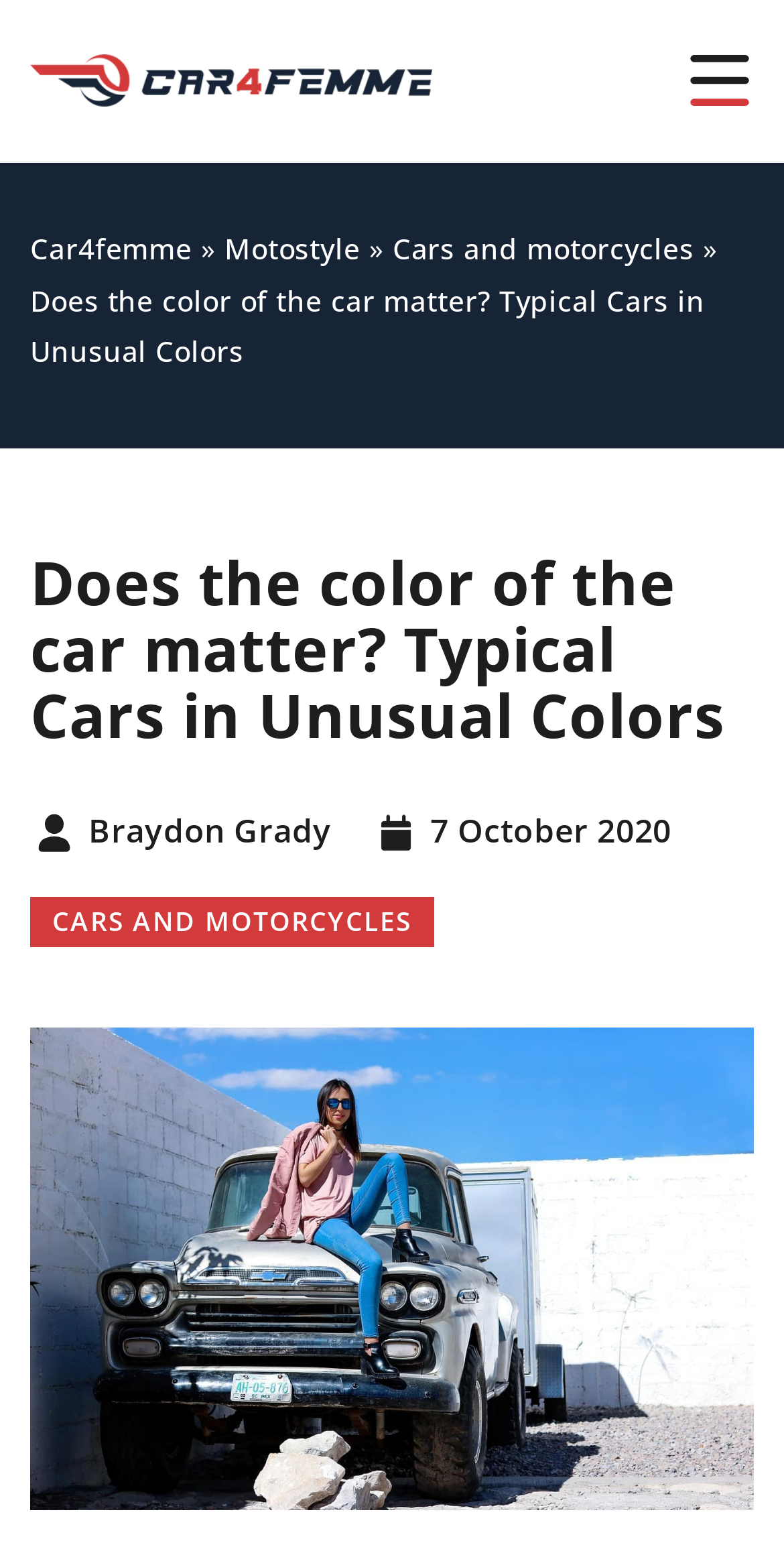Use a single word or phrase to answer the following:
What is the author of the article?

Braydon Grady